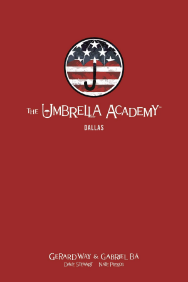What is the subtitle of the graphic novel?
Using the information from the image, provide a comprehensive answer to the question.

The subtitle of the graphic novel is 'DALLAS', which follows the title 'The UMBRELLA ACADEMY' and gives it a distinct thematic focus.